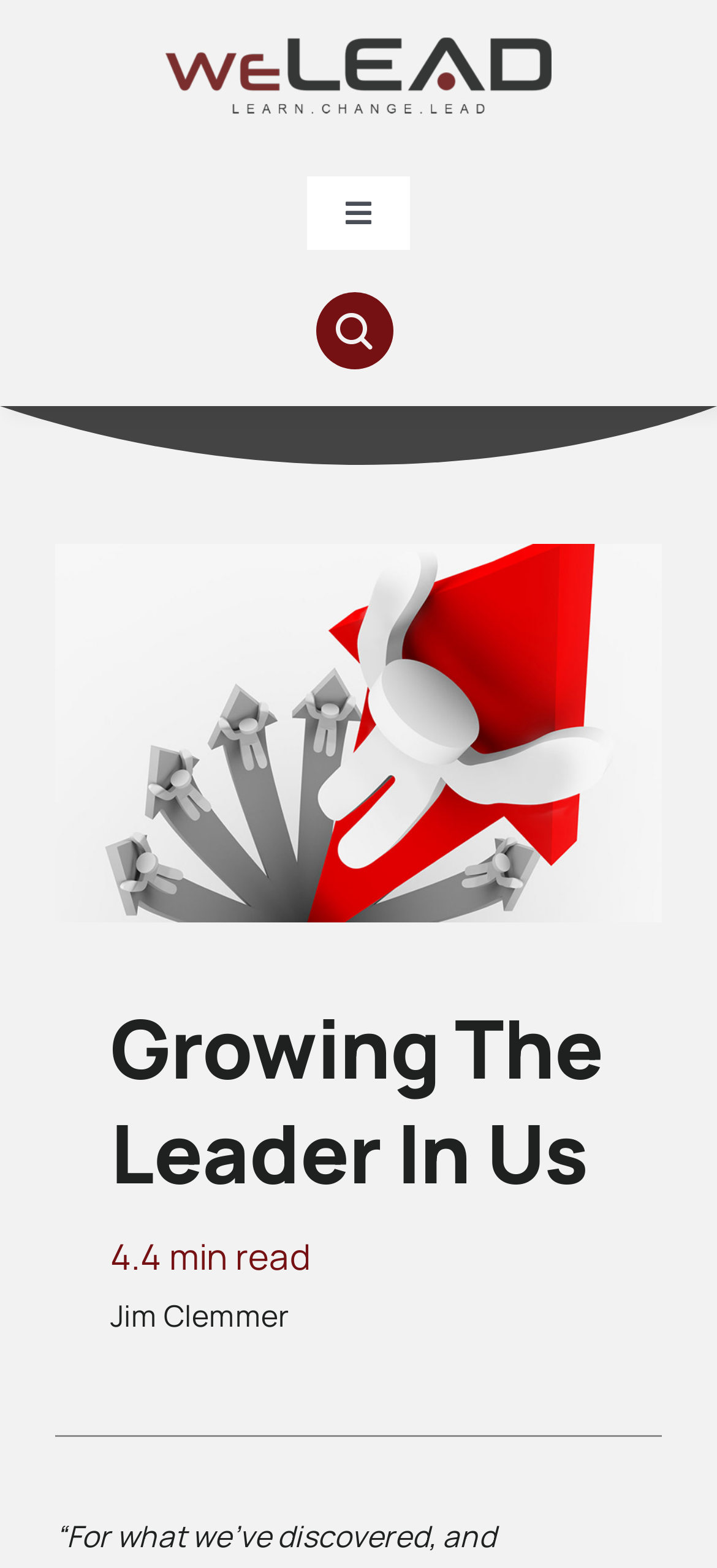Find the bounding box coordinates for the area you need to click to carry out the instruction: "Toggle the Mobile - Tablet Menu". The coordinates should be four float numbers between 0 and 1, indicated as [left, top, right, bottom].

[0.428, 0.112, 0.572, 0.159]